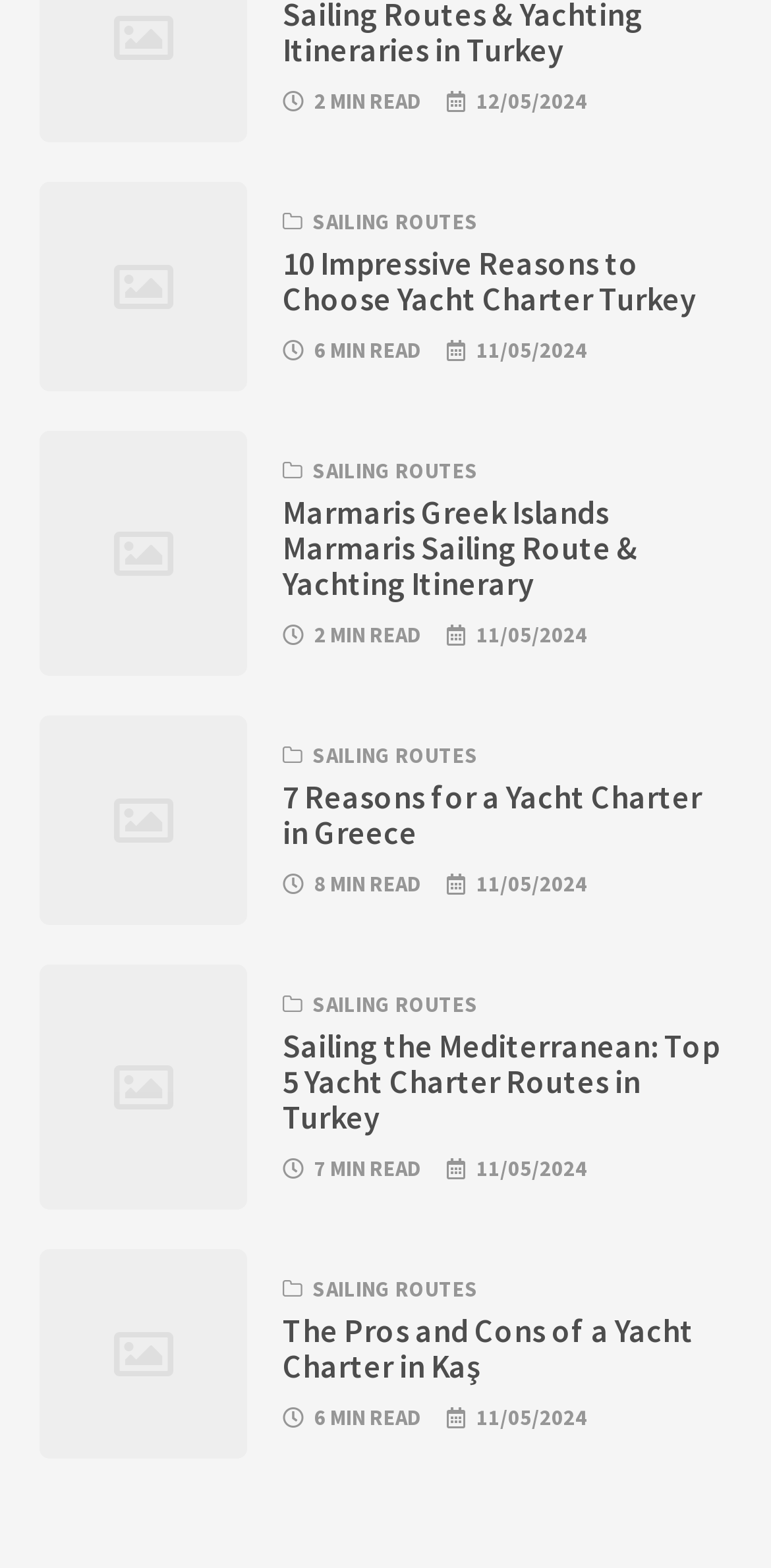Bounding box coordinates are given in the format (top-left x, top-left y, bottom-right x, bottom-right y). All values should be floating point numbers between 0 and 1. Provide the bounding box coordinate for the UI element described as: parent_node: SAILING ROUTES

[0.051, 0.797, 0.321, 0.931]